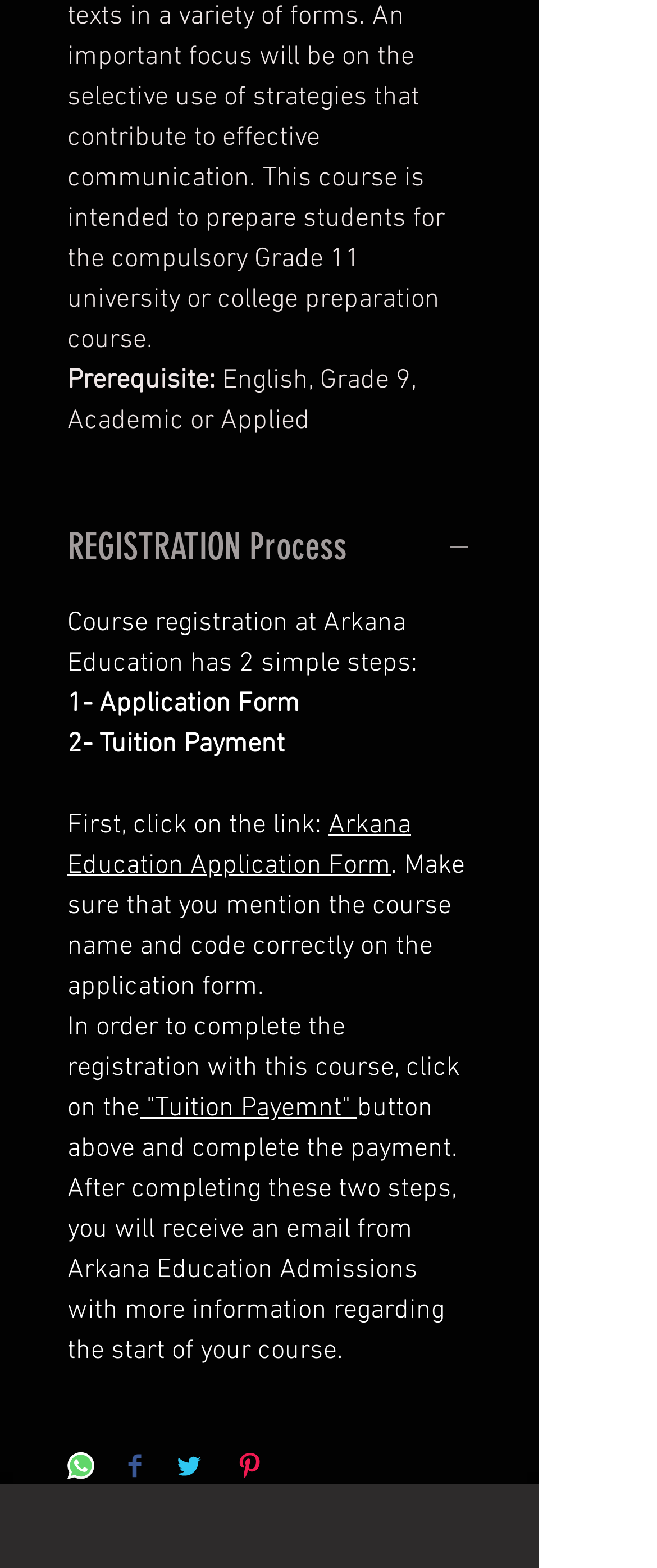Using the details in the image, give a detailed response to the question below:
How many steps are involved in the course registration process?

The course registration process involves 2 simple steps as mentioned in the static text element 'Course registration at Arkana Education has 2 simple steps:'.